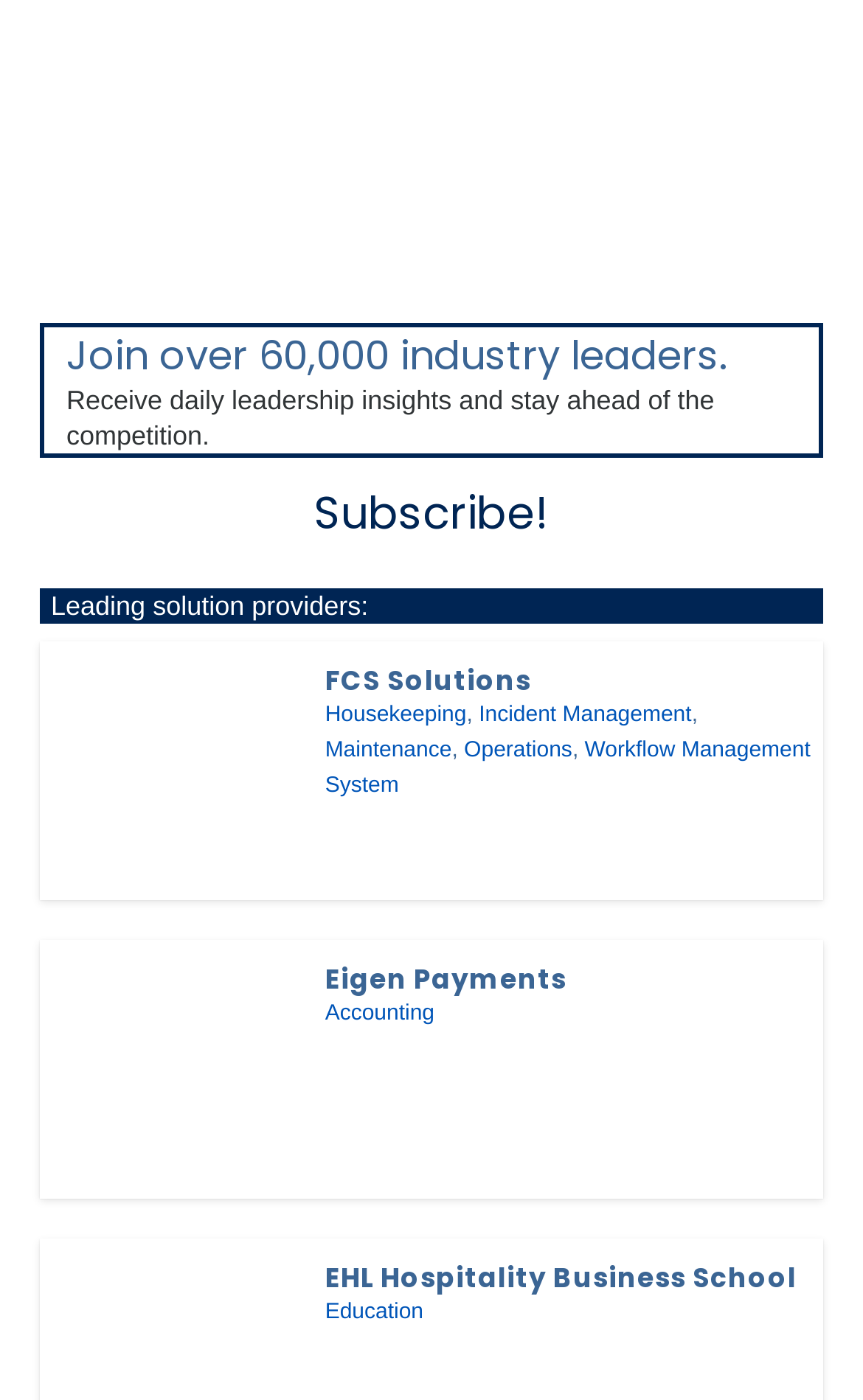Pinpoint the bounding box coordinates of the clickable element to carry out the following instruction: "Visit FCS Solutions."

[0.073, 0.477, 0.318, 0.499]